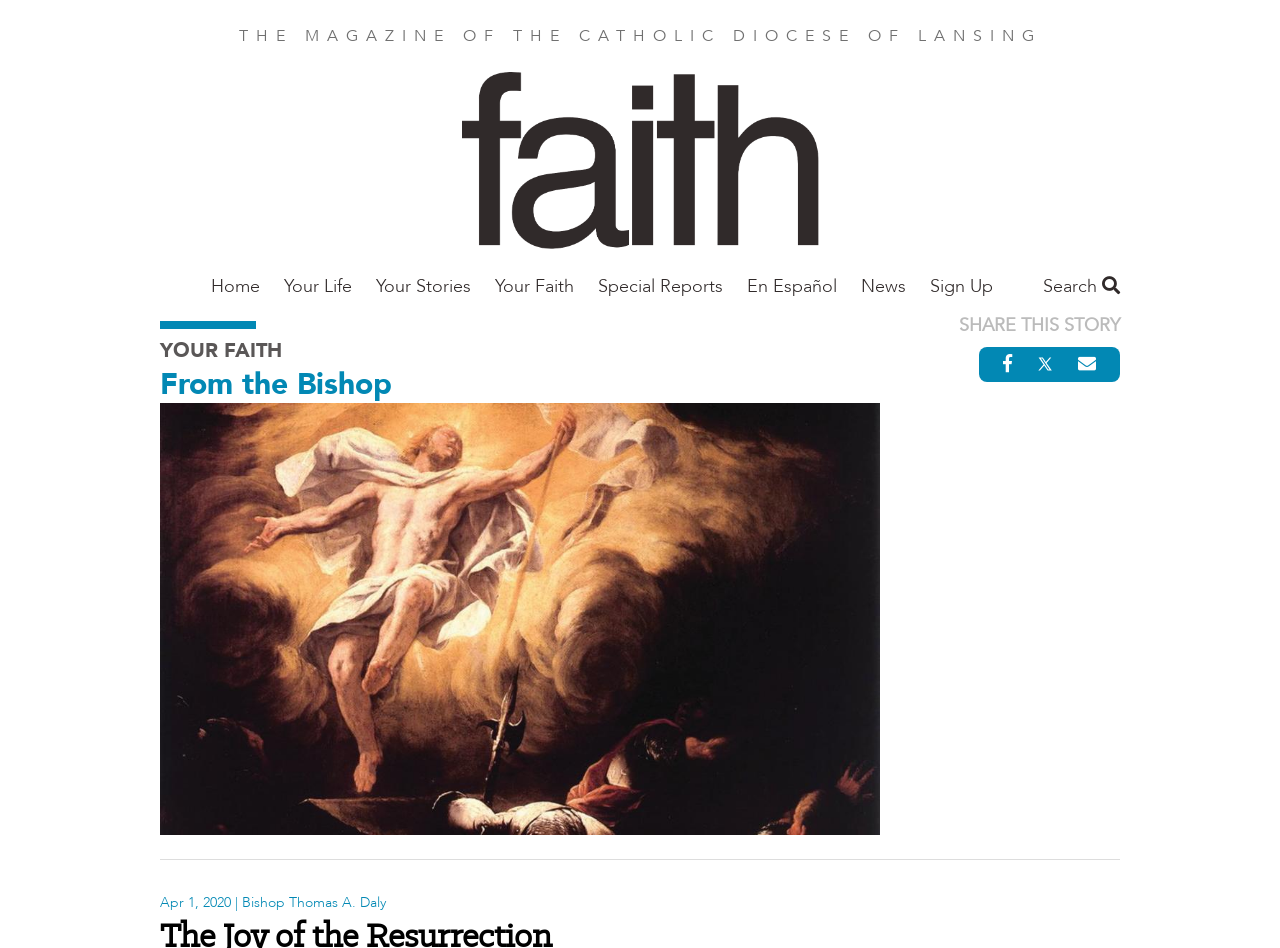Locate the bounding box coordinates of the element's region that should be clicked to carry out the following instruction: "Search for something". The coordinates need to be four float numbers between 0 and 1, i.e., [left, top, right, bottom].

[0.815, 0.288, 0.875, 0.316]